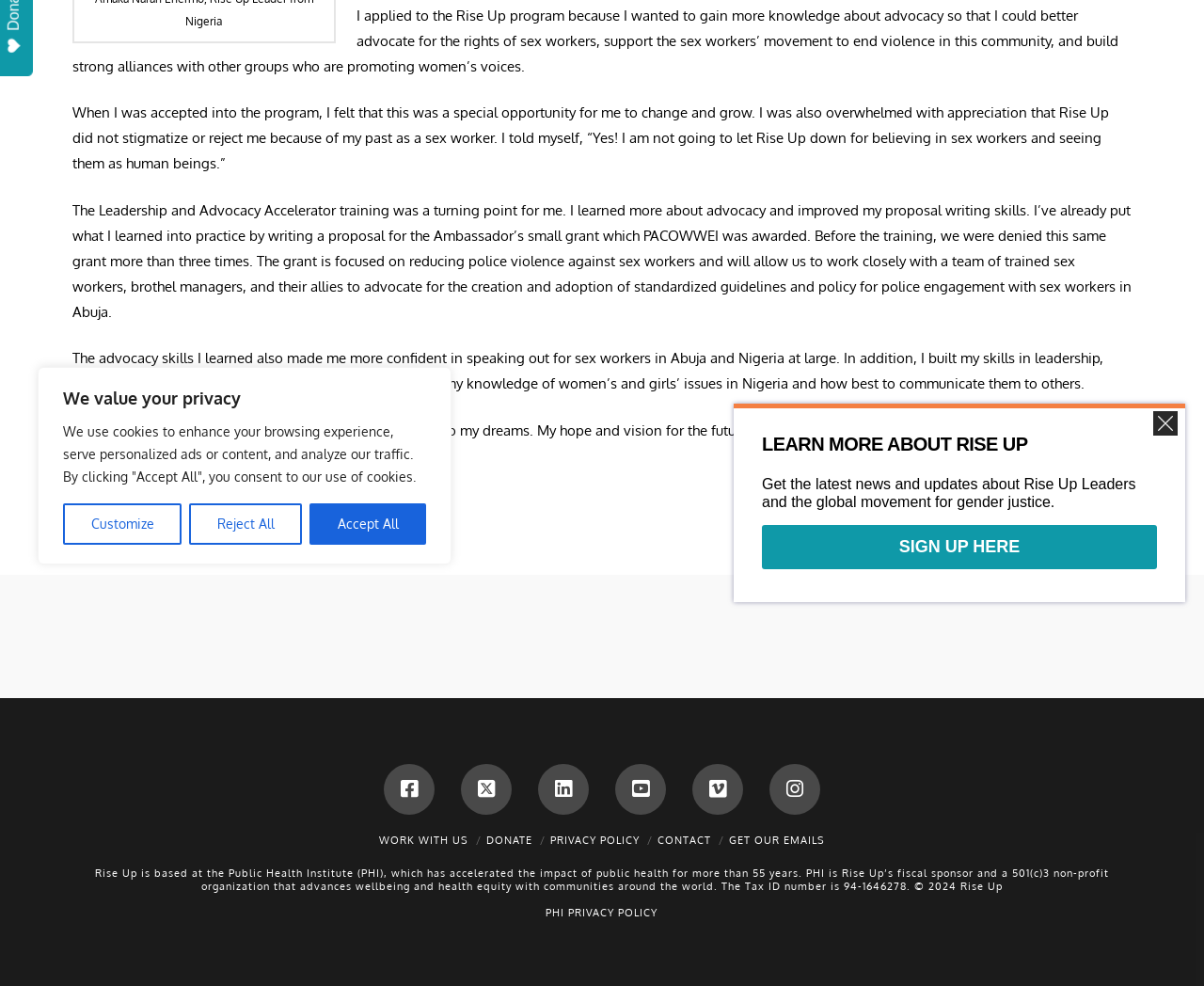From the screenshot, find the bounding box of the UI element matching this description: "title="X / Twitter"". Supply the bounding box coordinates in the form [left, top, right, bottom], each a float between 0 and 1.

[0.383, 0.775, 0.425, 0.827]